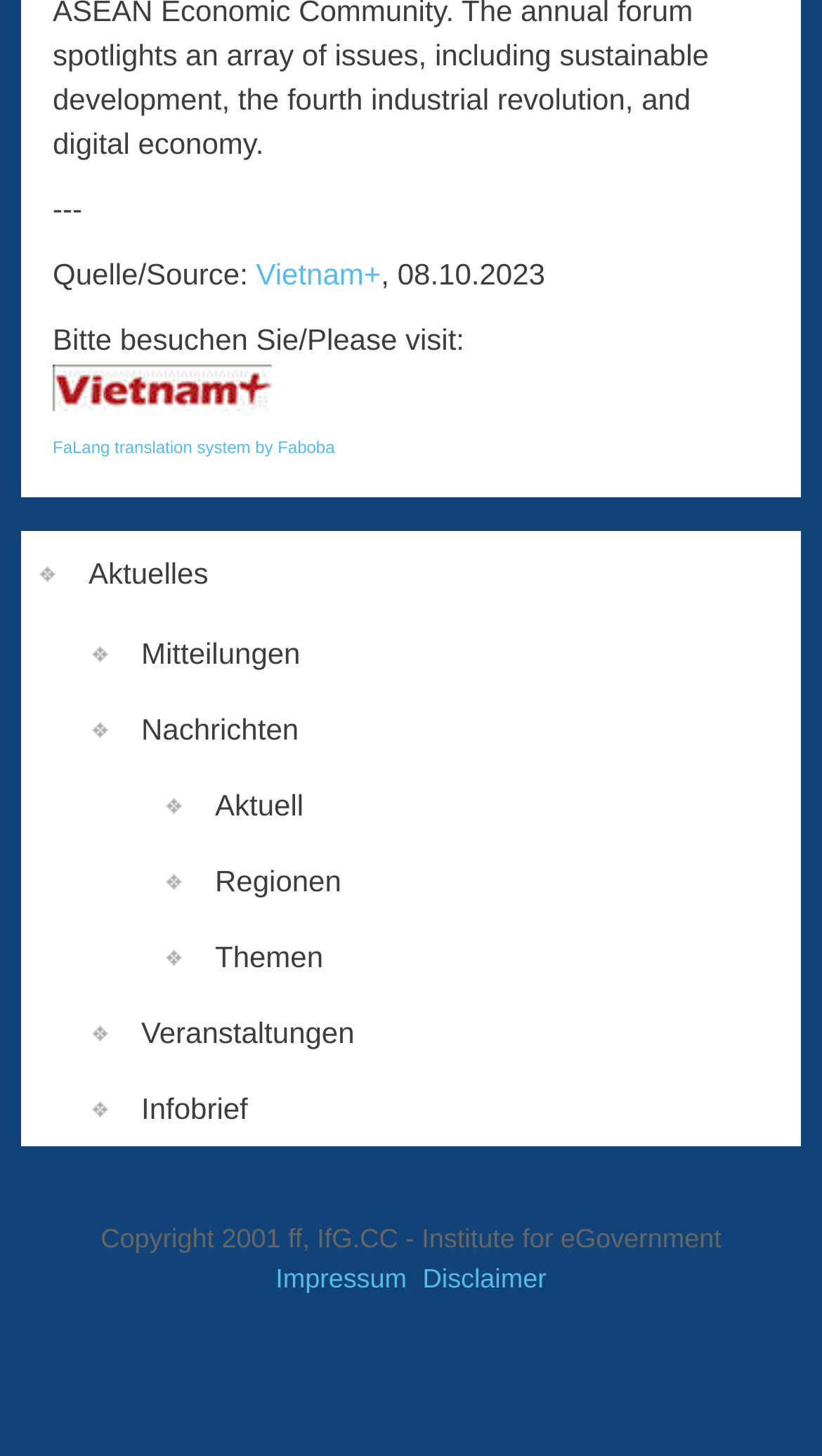Please mark the bounding box coordinates of the area that should be clicked to carry out the instruction: "view Disclaimer".

[0.509, 0.865, 0.67, 0.891]